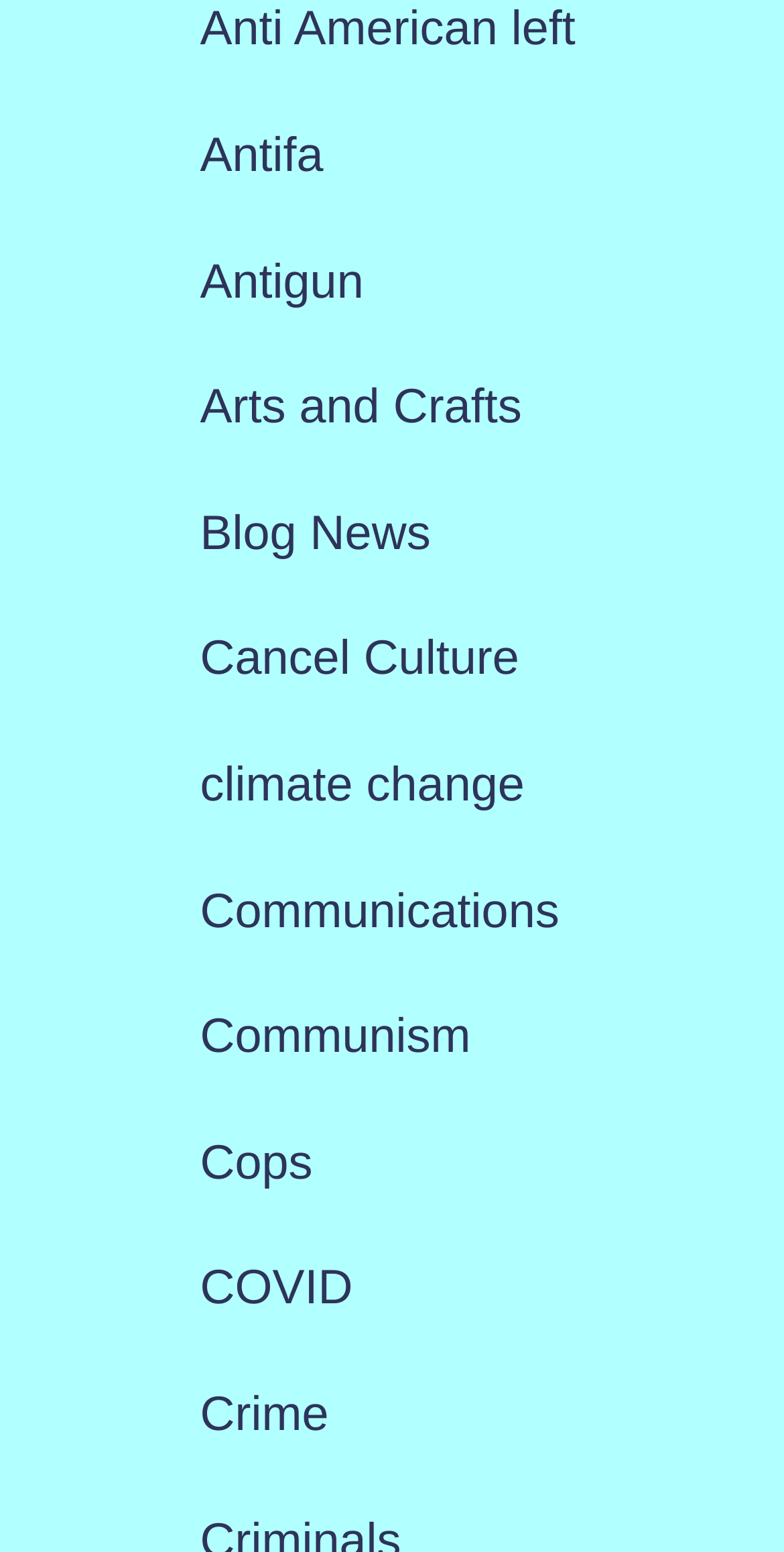Pinpoint the bounding box coordinates of the area that must be clicked to complete this instruction: "visit Antifa page".

[0.255, 0.083, 0.412, 0.118]